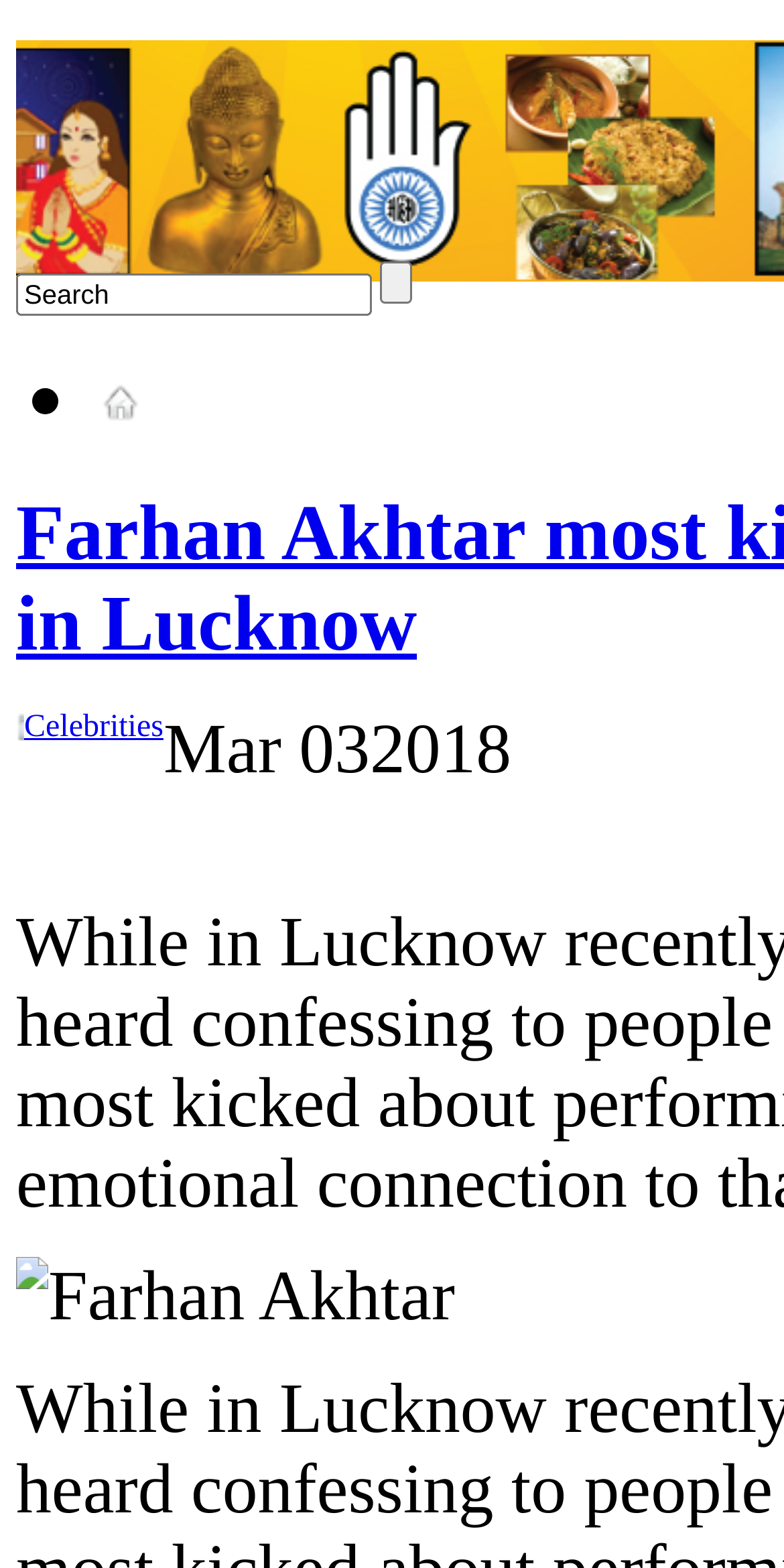Show the bounding box coordinates for the HTML element as described: "input value="Search" name="s" value="Search"".

[0.021, 0.174, 0.474, 0.201]